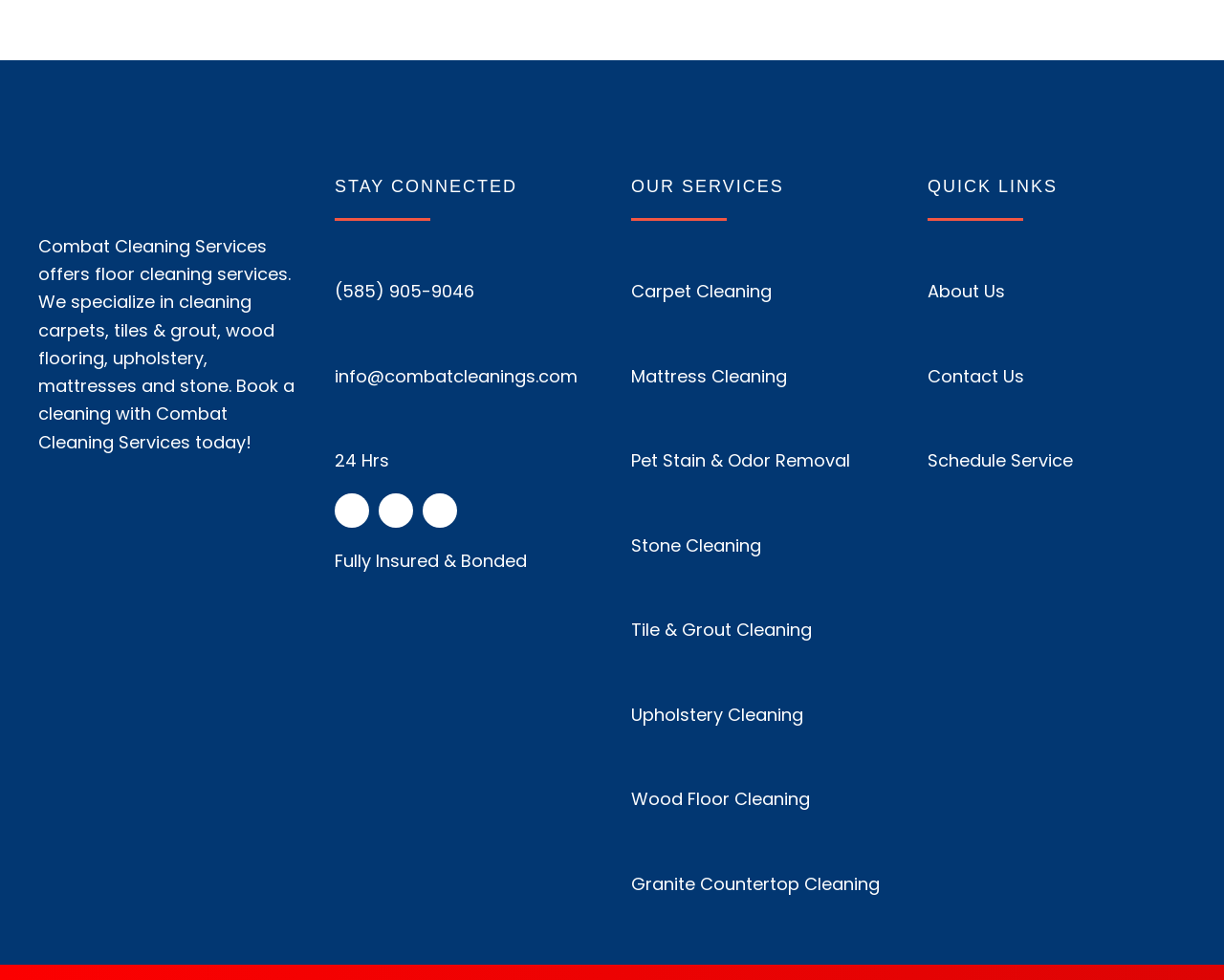Find the bounding box coordinates for the area that should be clicked to accomplish the instruction: "Learn about carpet cleaning services".

[0.516, 0.245, 0.727, 0.312]